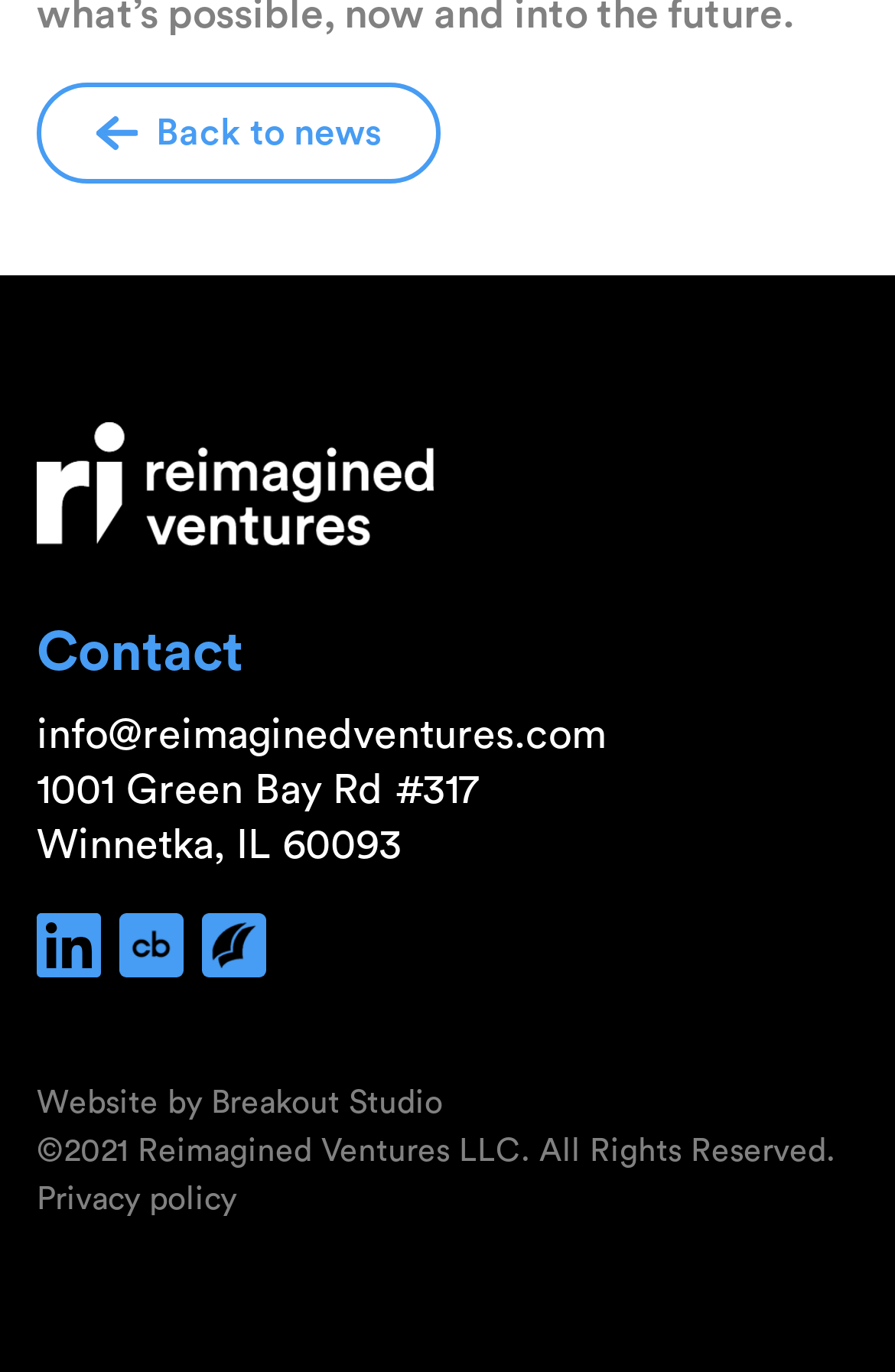Please provide the bounding box coordinates in the format (top-left x, top-left y, bottom-right x, bottom-right y). Remember, all values are floating point numbers between 0 and 1. What is the bounding box coordinate of the region described as: Back to news

[0.041, 0.06, 0.492, 0.134]